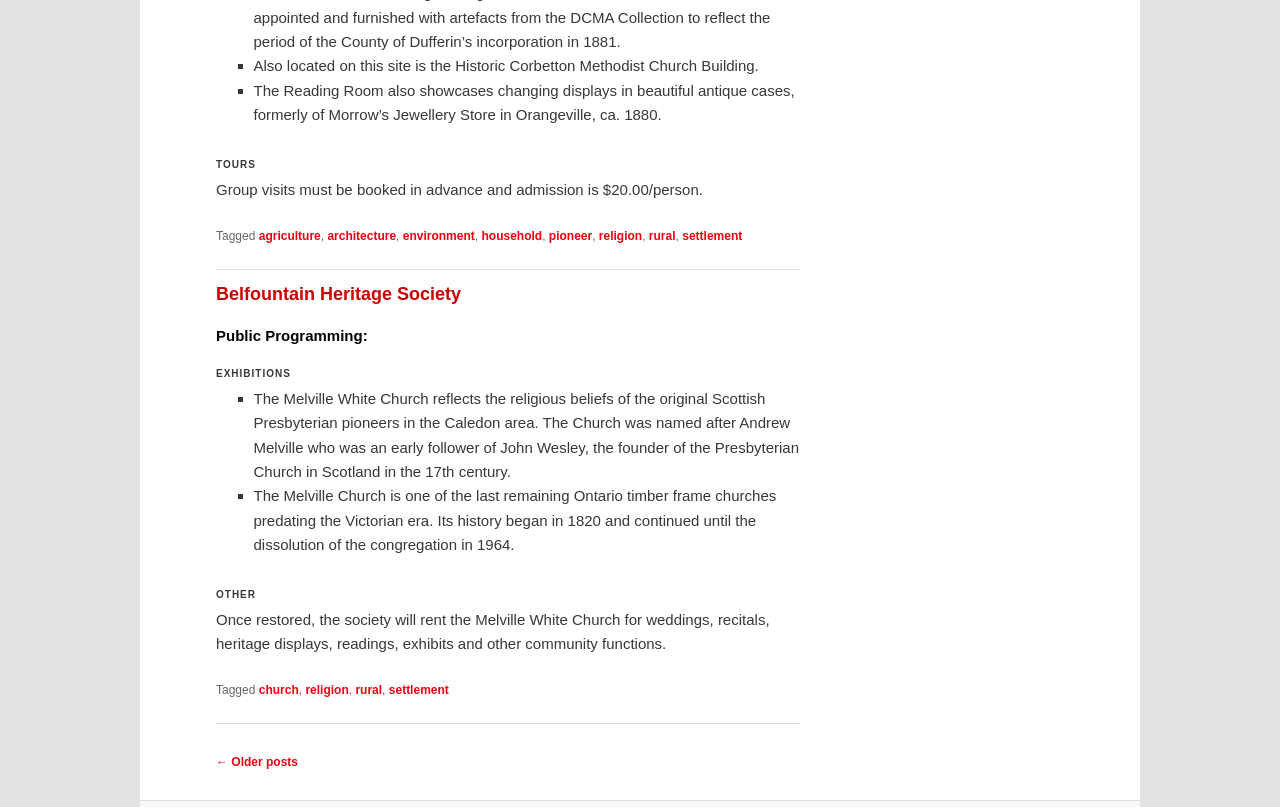Pinpoint the bounding box coordinates of the clickable area necessary to execute the following instruction: "Read about the 'Melville White Church'". The coordinates should be given as four float numbers between 0 and 1, namely [left, top, right, bottom].

[0.198, 0.483, 0.624, 0.595]